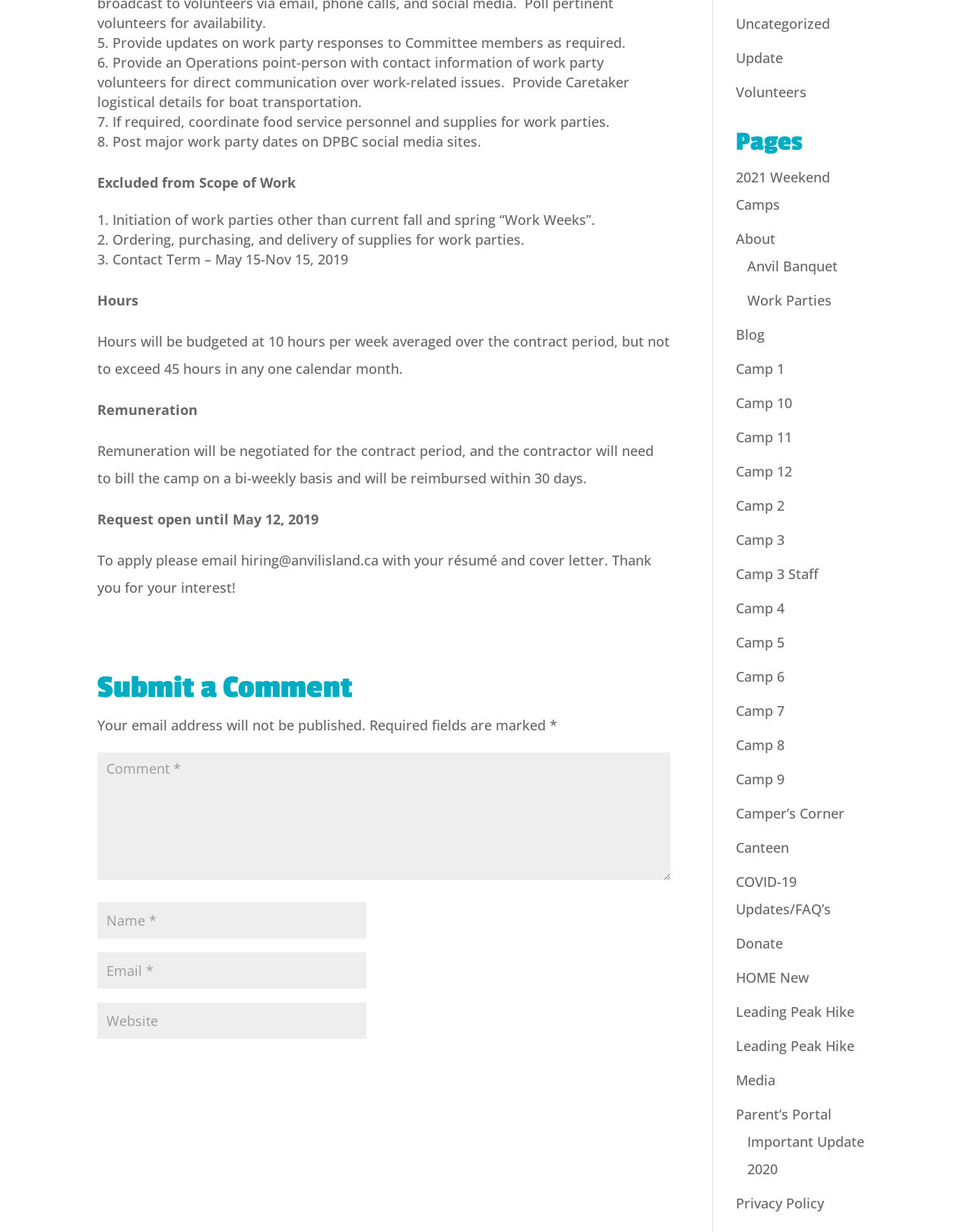Determine the bounding box coordinates for the UI element described. Format the coordinates as (top-left x, top-left y, bottom-right x, bottom-right y) and ensure all values are between 0 and 1. Element description: input value="Name *" name="author"

[0.1, 0.732, 0.377, 0.762]